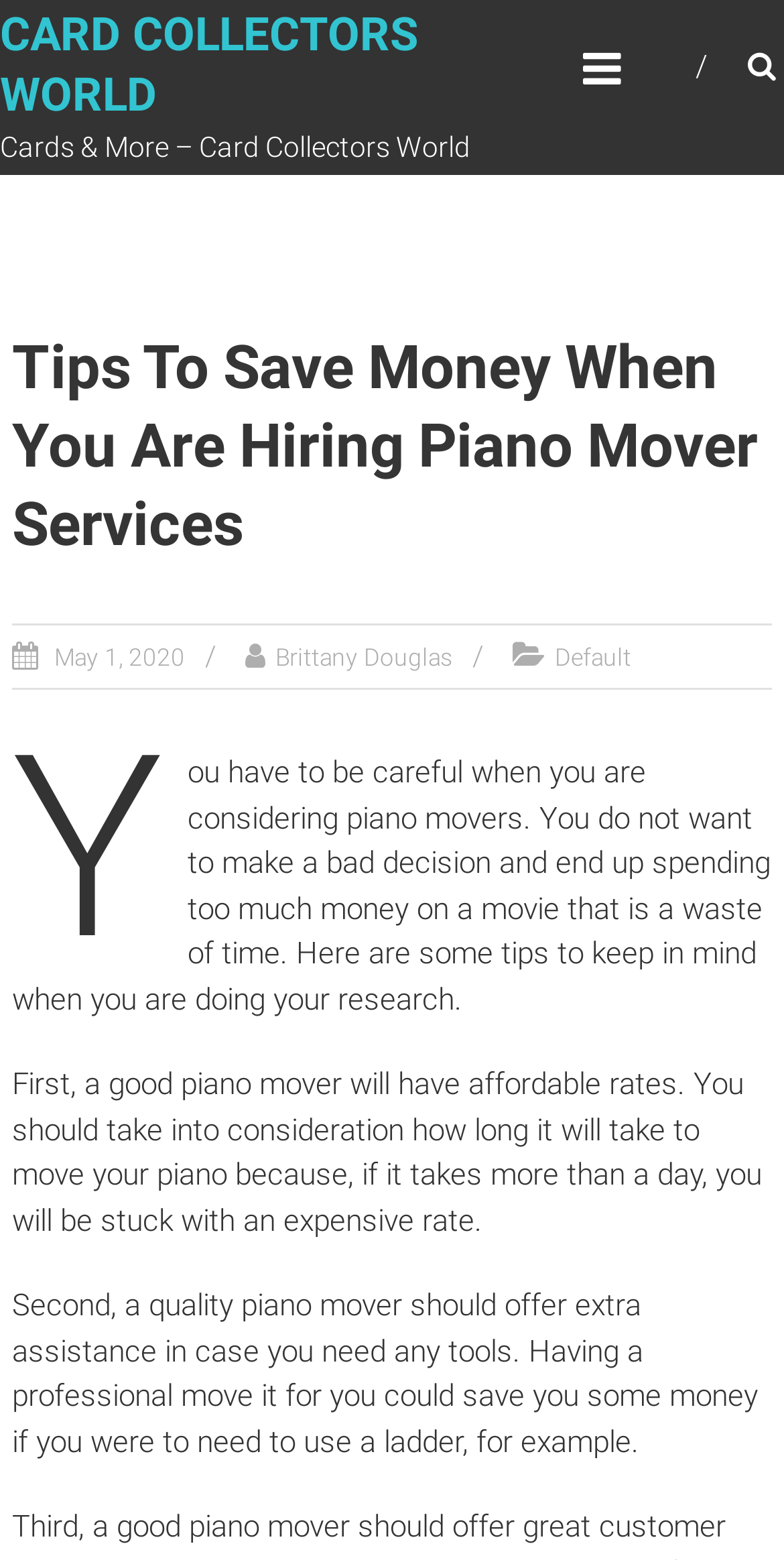What is the importance of affordable rates in piano moving?
Kindly offer a comprehensive and detailed response to the question.

According to the article, affordable rates are important in piano moving because they can help save money. The article suggests that readers should consider the time it takes to move the piano, as longer times can result in more expensive rates.